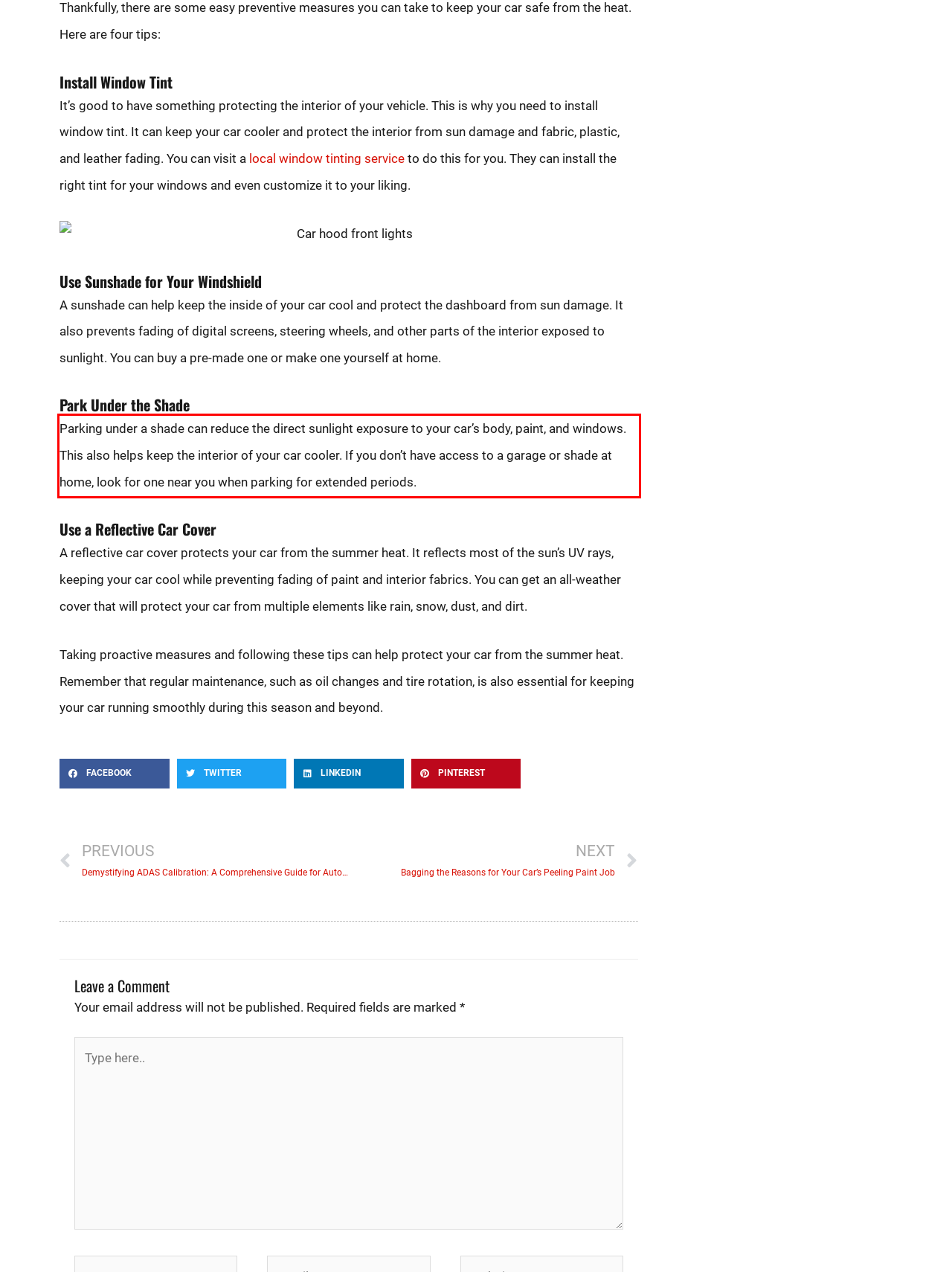There is a screenshot of a webpage with a red bounding box around a UI element. Please use OCR to extract the text within the red bounding box.

Parking under a shade can reduce the direct sunlight exposure to your car’s body, paint, and windows. This also helps keep the interior of your car cooler. If you don’t have access to a garage or shade at home, look for one near you when parking for extended periods.